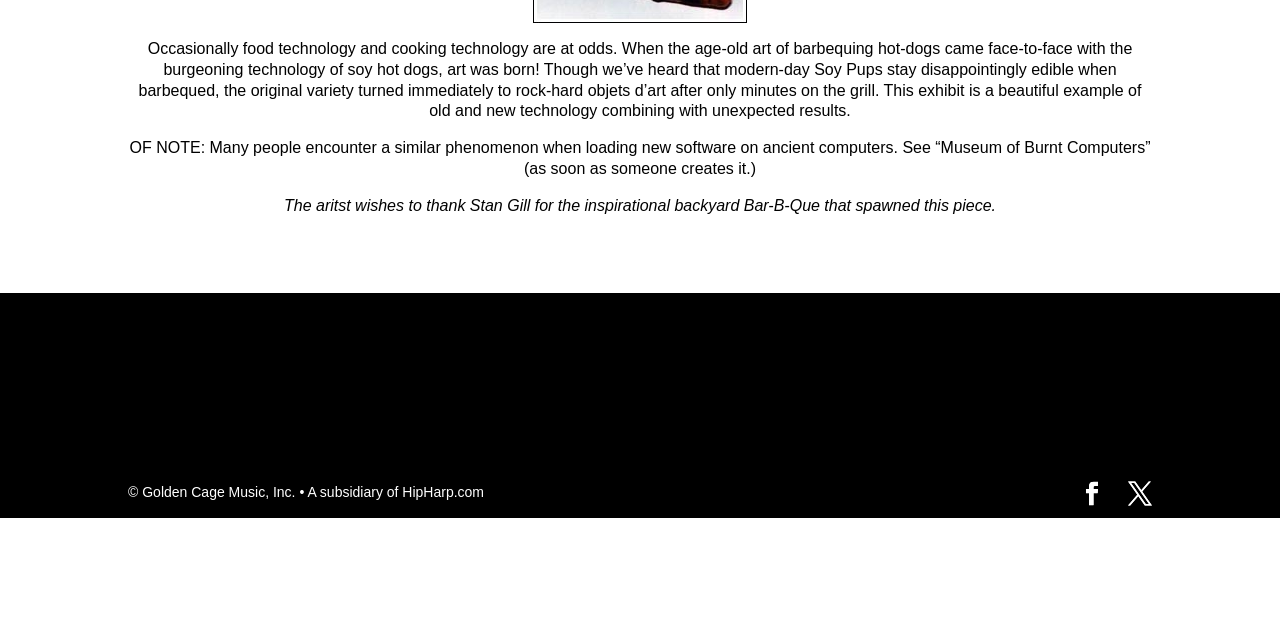Identify the bounding box coordinates for the UI element that matches this description: "X".

[0.881, 0.754, 0.9, 0.793]